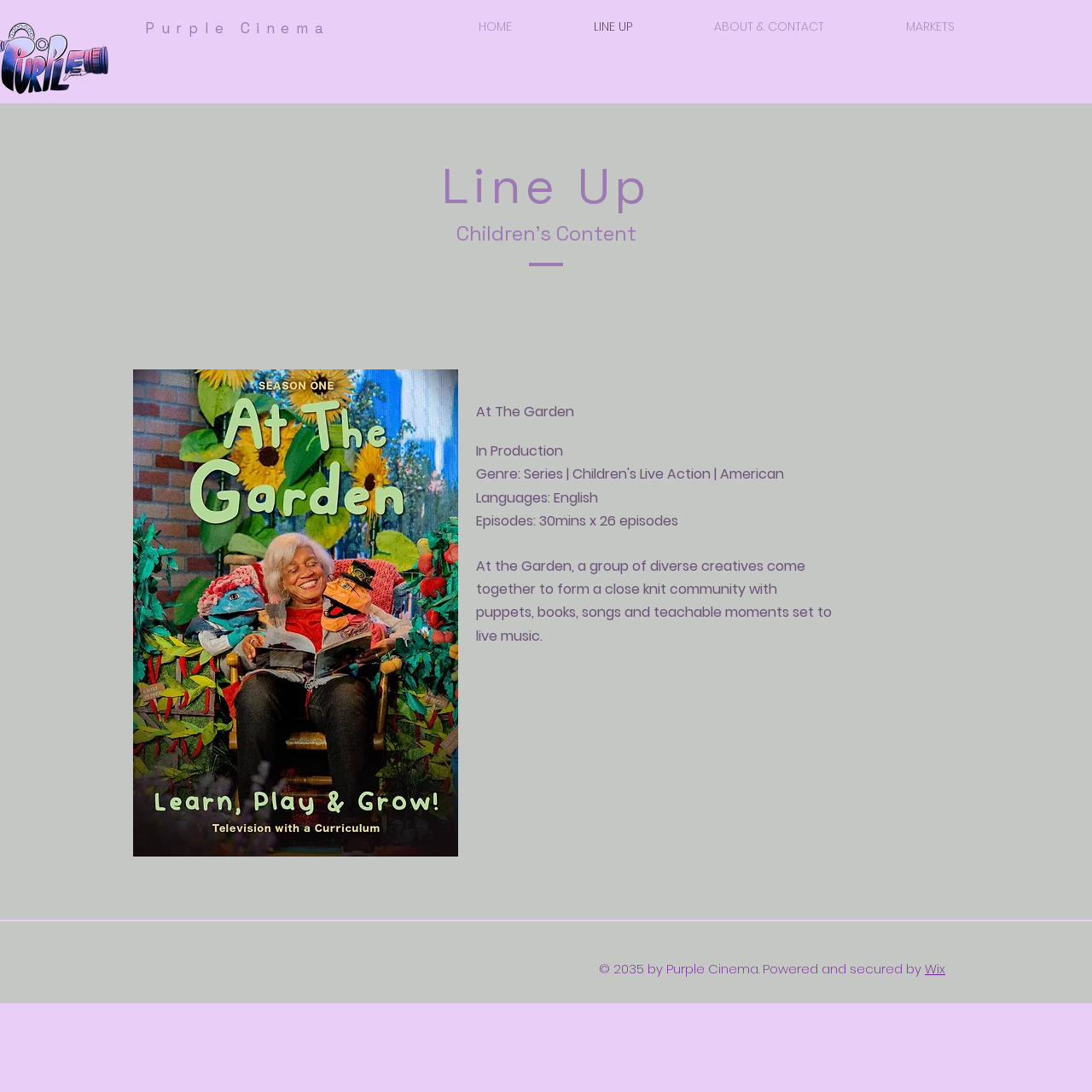From the webpage screenshot, identify the region described by MARKETS. Provide the bounding box coordinates as (top-left x, top-left y, bottom-right x, bottom-right y), with each value being a floating point number between 0 and 1.

[0.762, 0.001, 0.882, 0.048]